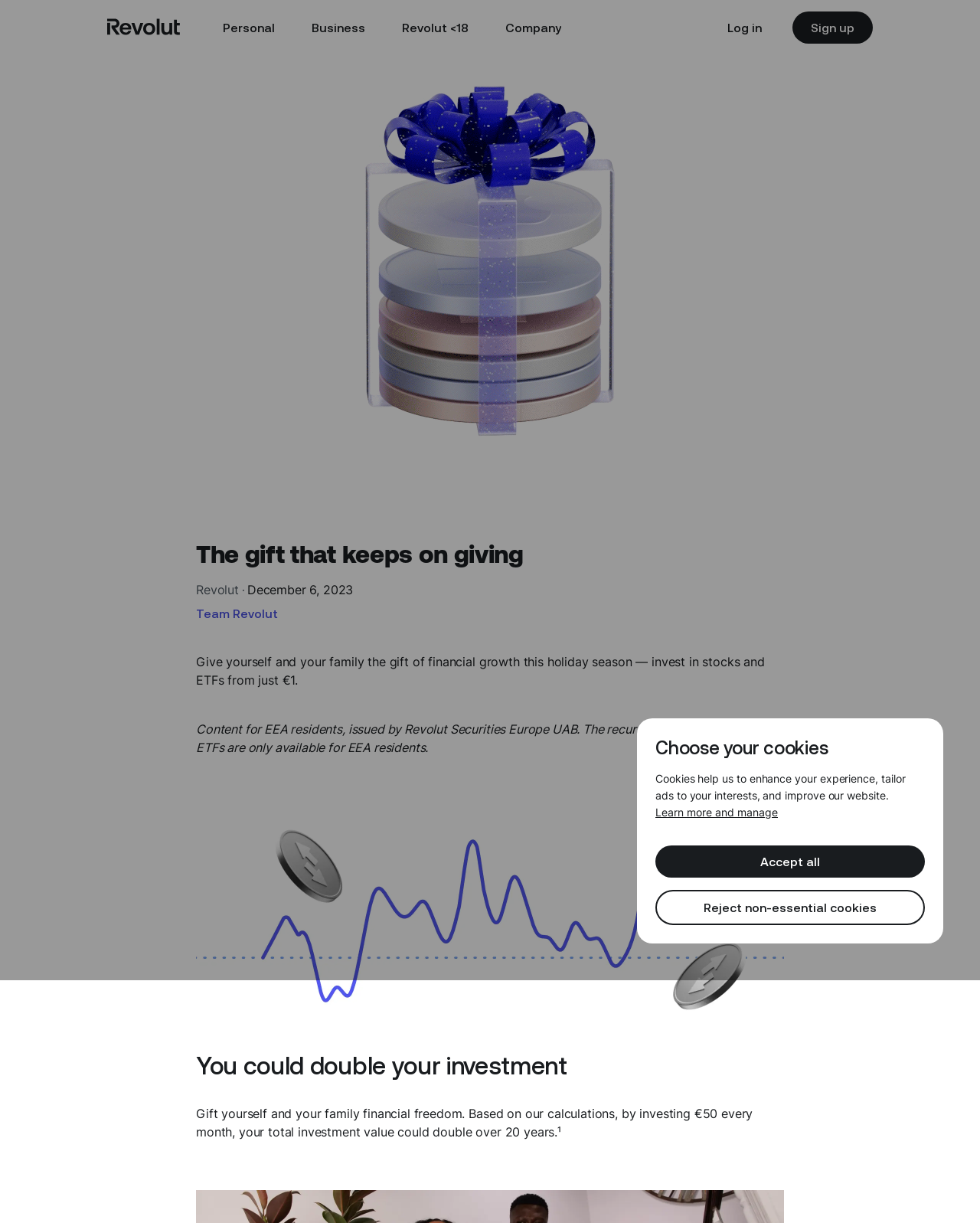Based on the element description: "Business", identify the UI element and provide its bounding box coordinates. Use four float numbers between 0 and 1, [left, top, right, bottom].

[0.302, 0.011, 0.388, 0.034]